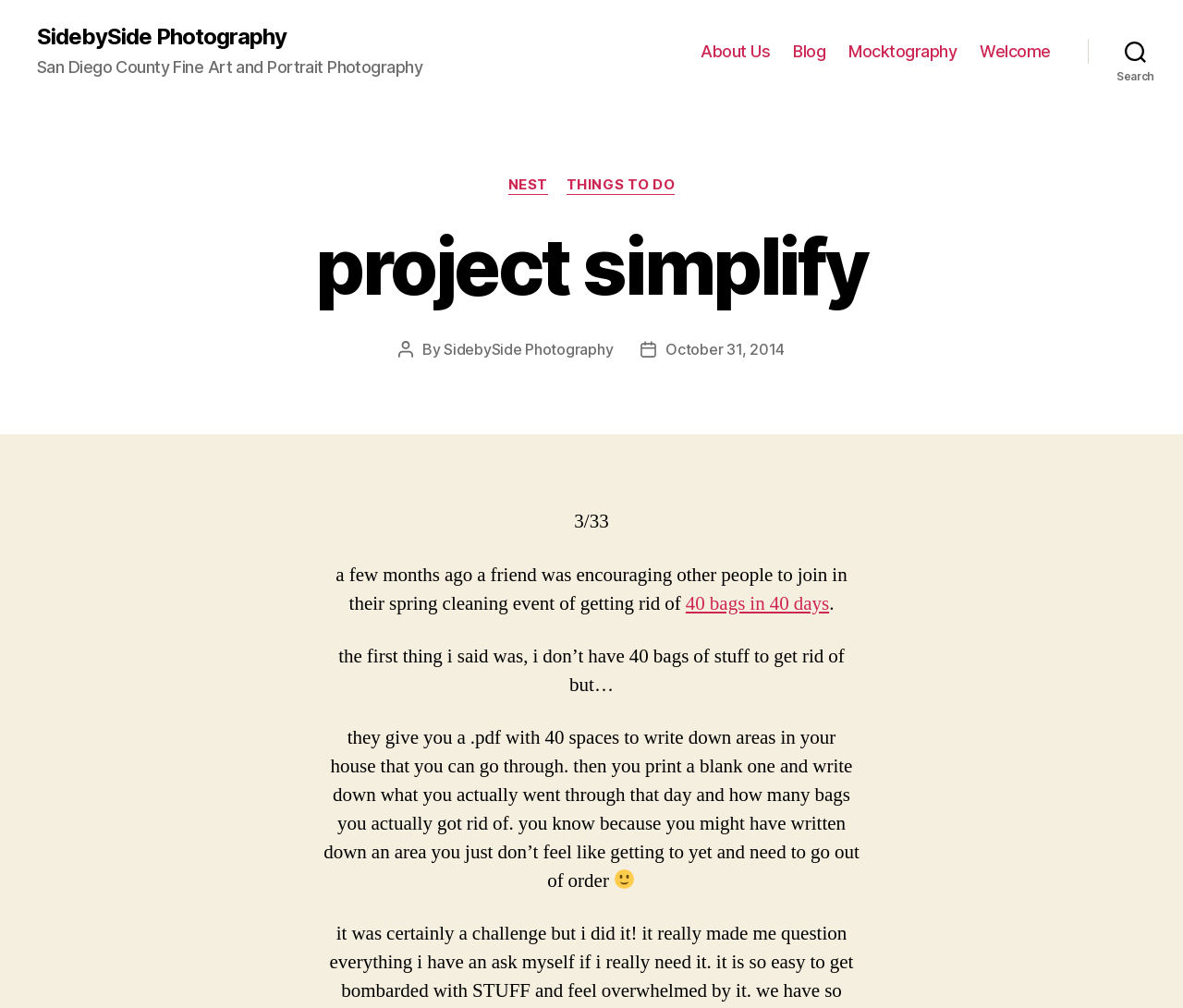Predict the bounding box of the UI element based on this description: "things to do".

[0.479, 0.175, 0.571, 0.193]